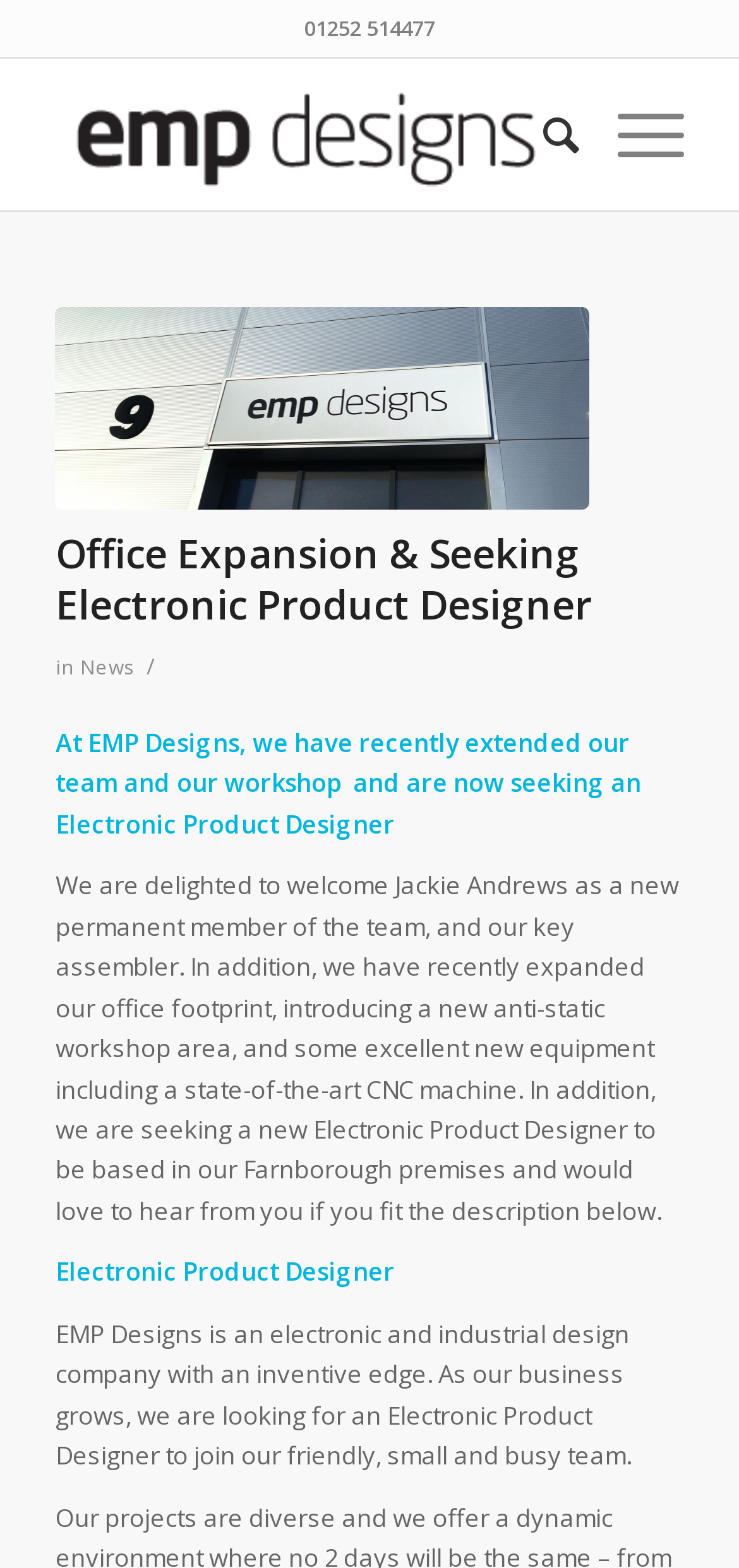Provide the bounding box coordinates of the HTML element this sentence describes: "News". The bounding box coordinates consist of four float numbers between 0 and 1, i.e., [left, top, right, bottom].

[0.108, 0.416, 0.178, 0.433]